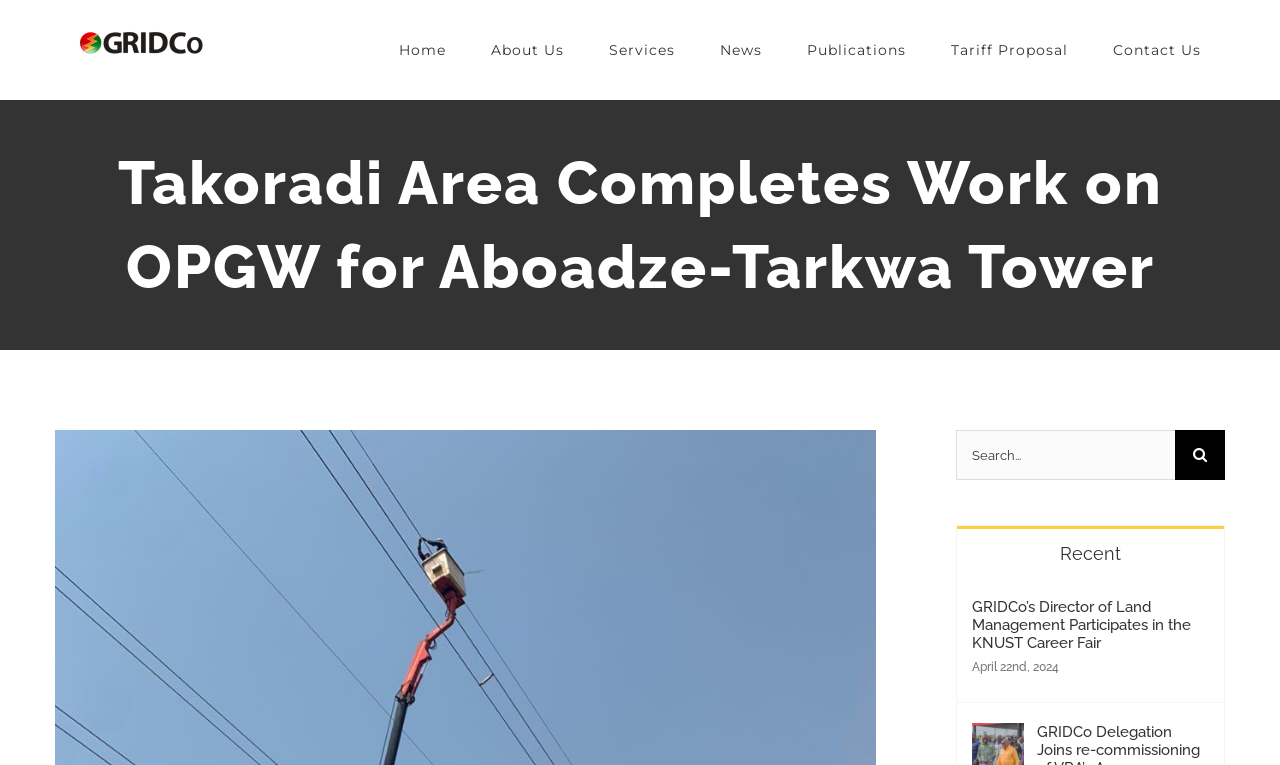What is the logo of the company?
Look at the image and answer the question using a single word or phrase.

Ghana Grid Company Ltd Logo